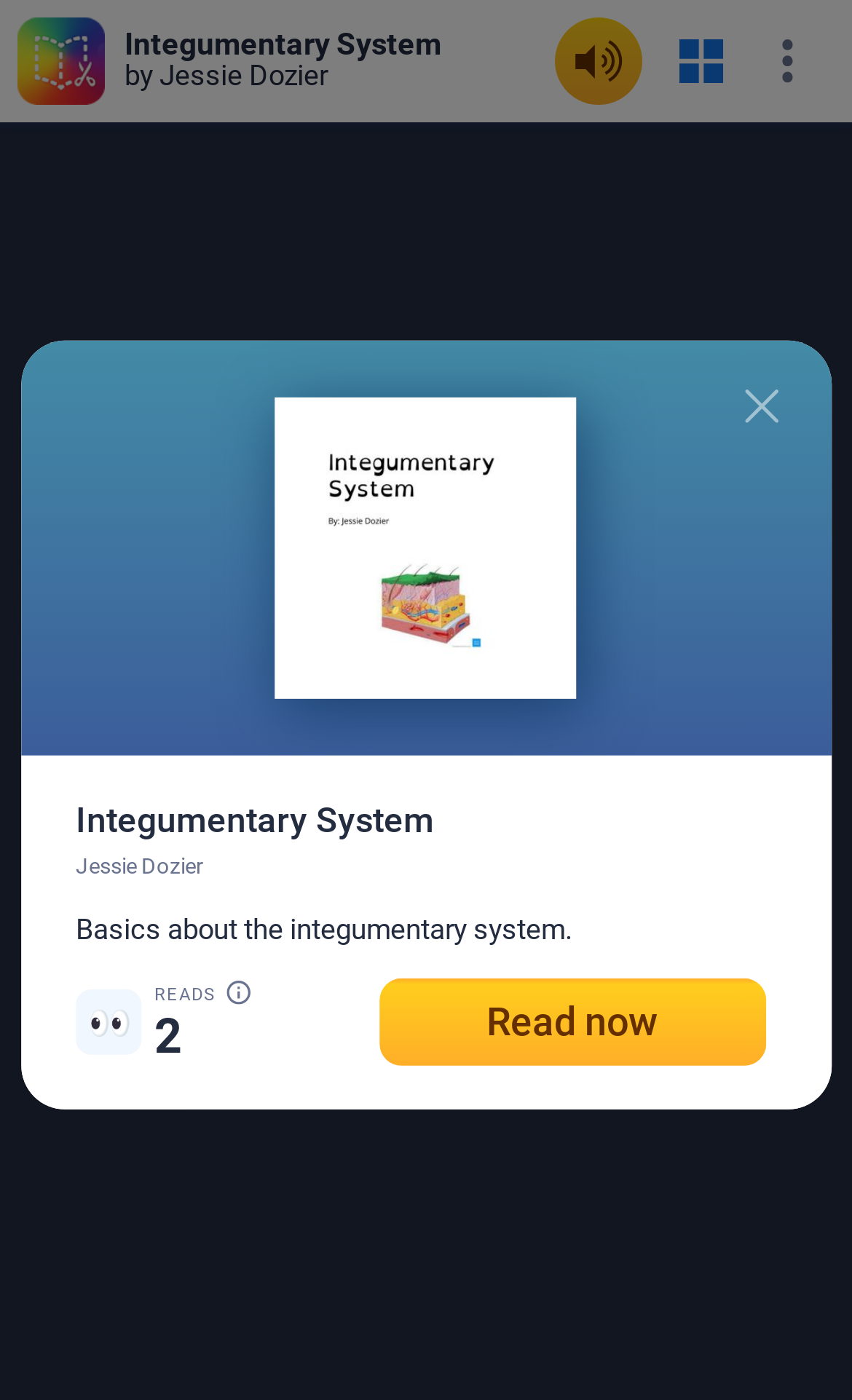What is the purpose of the button with a cross icon?
Examine the image and give a concise answer in one word or a short phrase.

Close the dialog